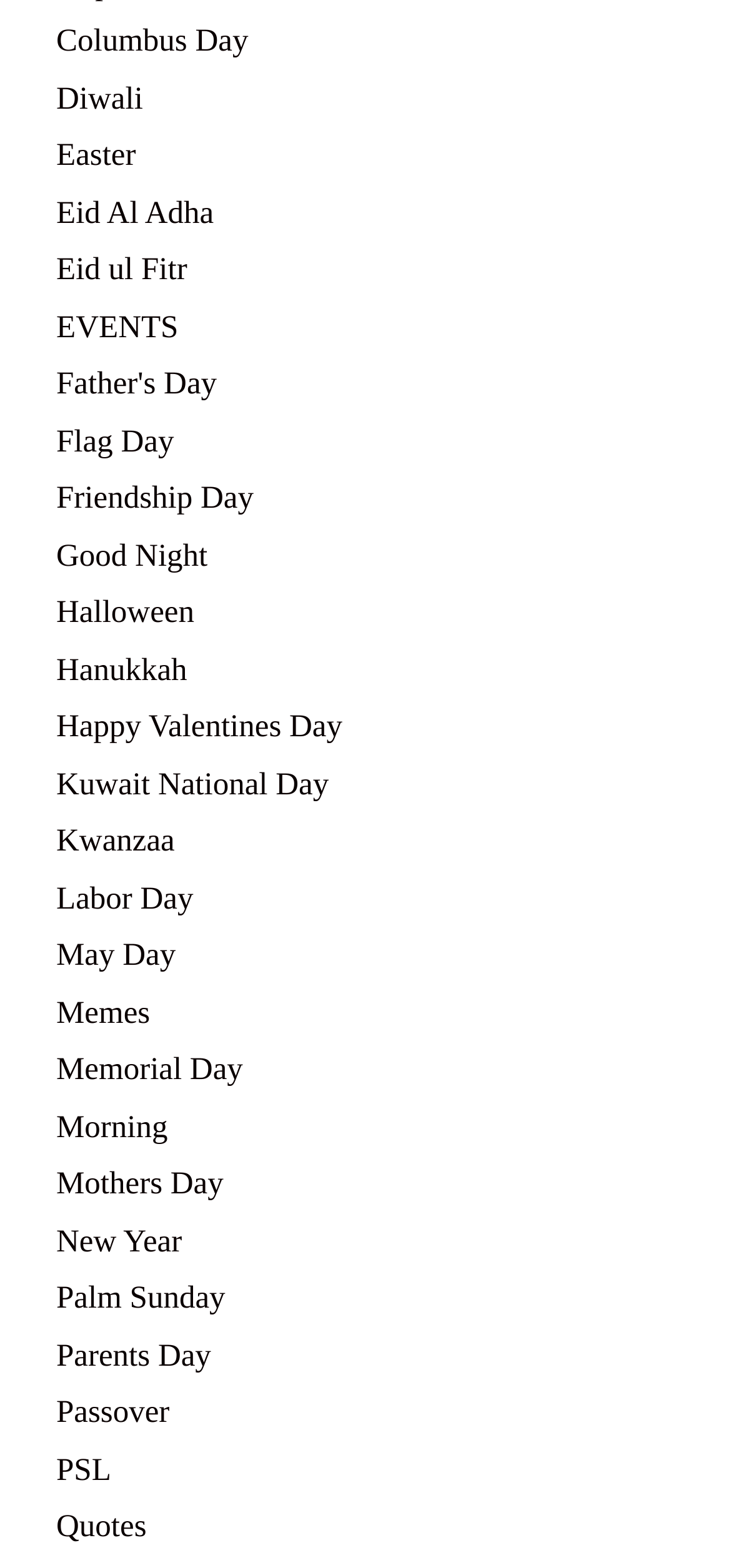Answer the question using only one word or a concise phrase: What is the first holiday listed?

Columbus Day